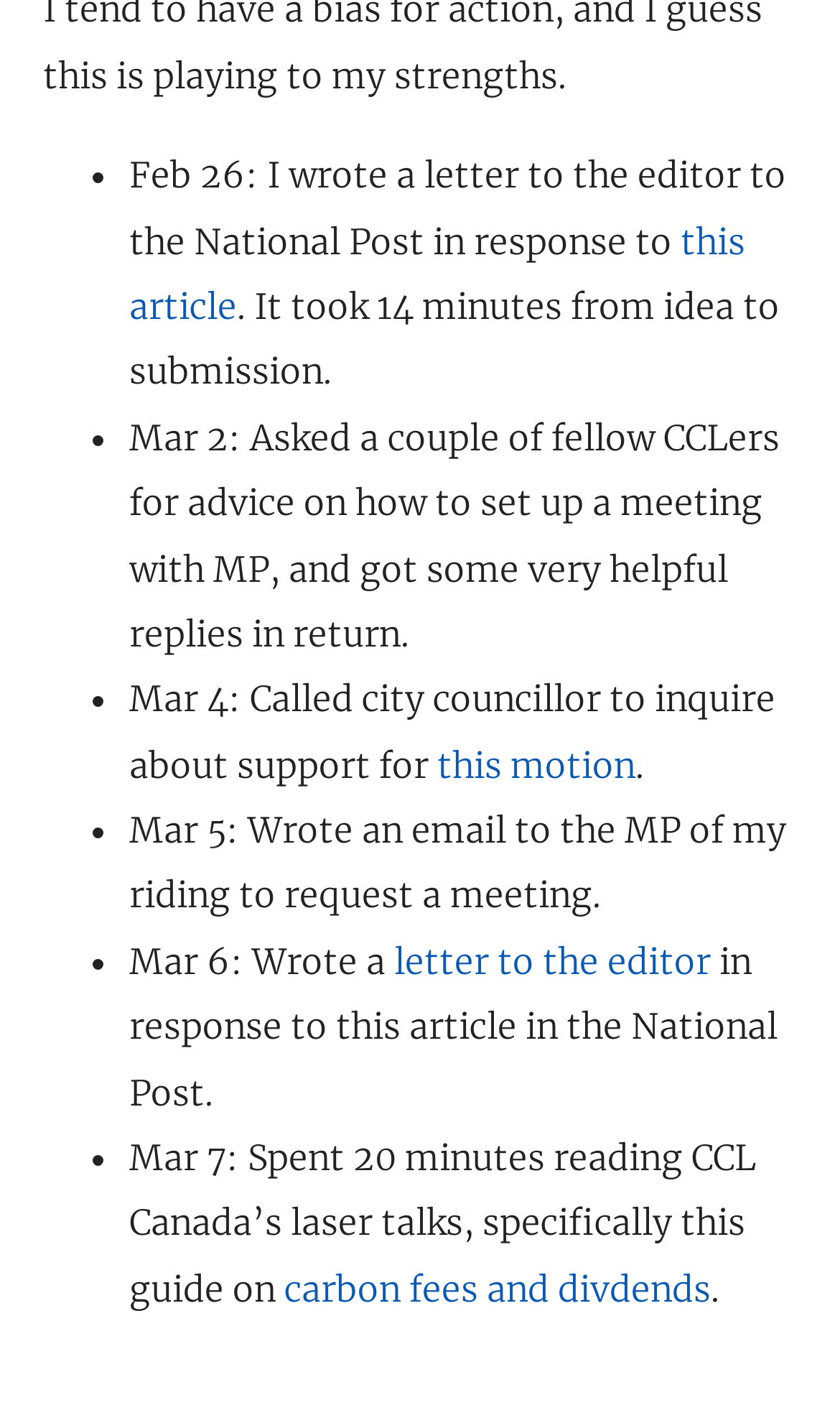Find the UI element described as: "Facebook" and predict its bounding box coordinates. Ensure the coordinates are four float numbers between 0 and 1, [left, top, right, bottom].

None